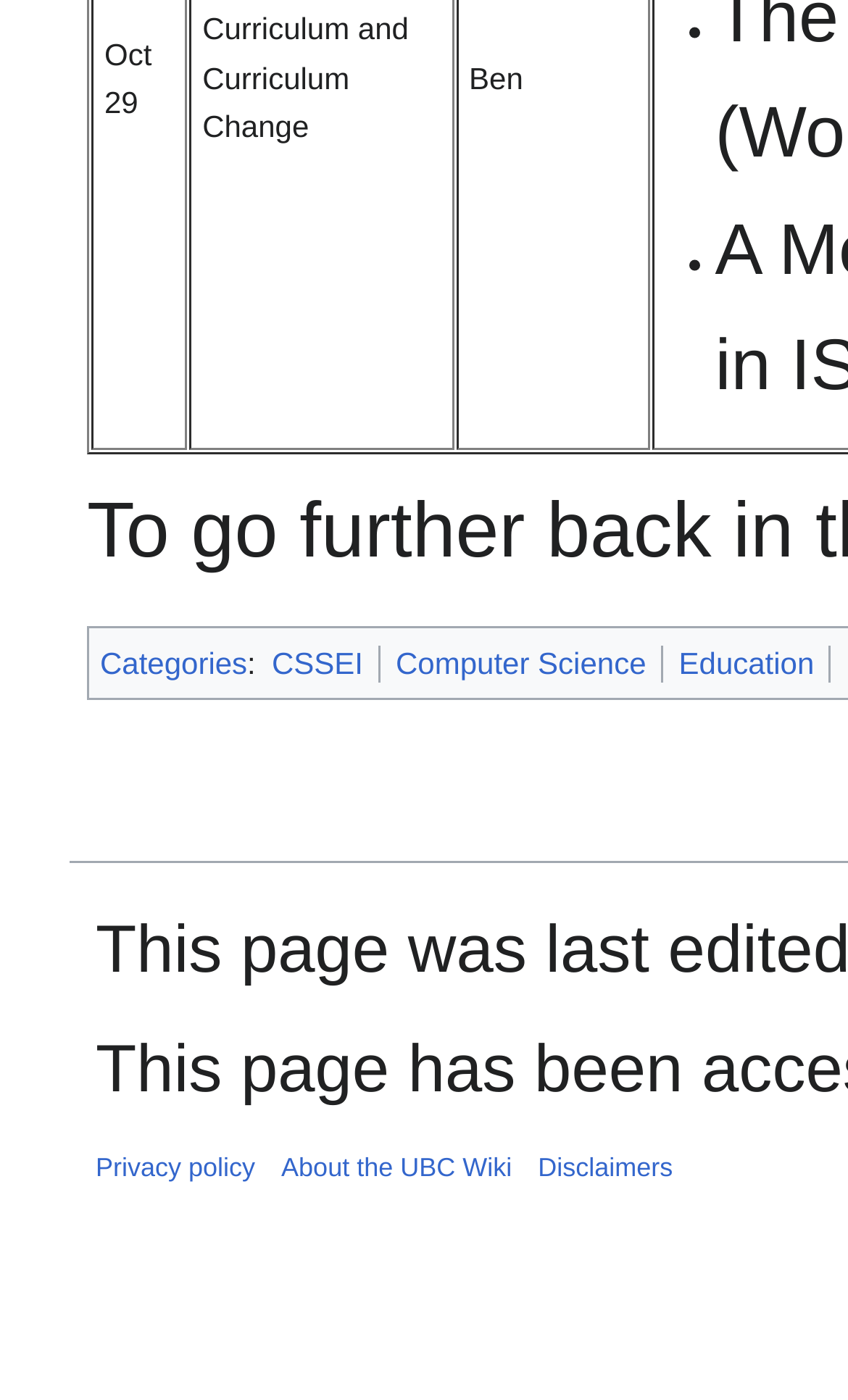What is the second link at the bottom of the page?
Please ensure your answer is as detailed and informative as possible.

The second link at the bottom of the page is About the UBC Wiki, which can be determined by looking at the links at the bottom of the page, where About the UBC Wiki is the second one.